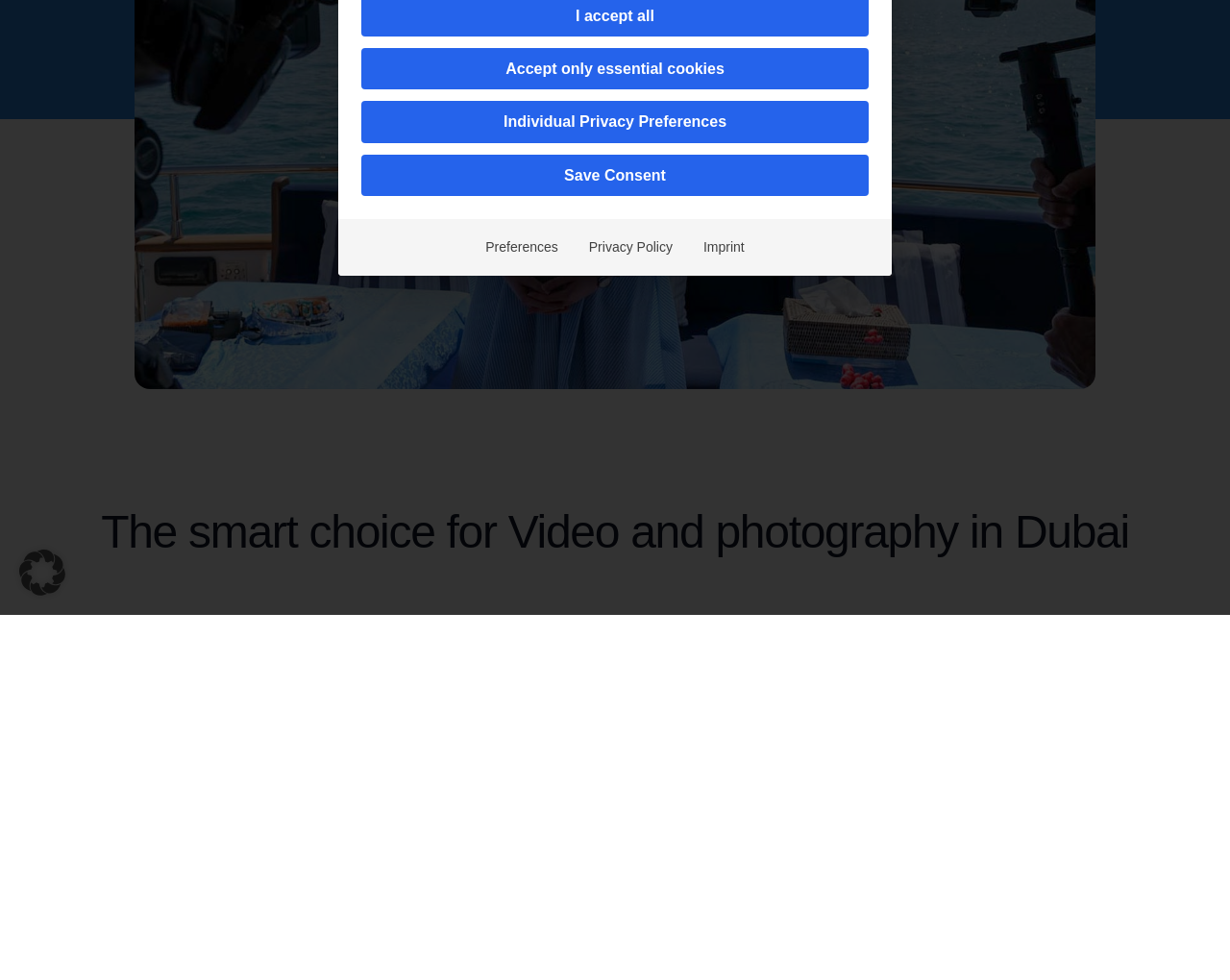Please determine the bounding box coordinates for the UI element described as: "Individual Privacy Preferences".

[0.294, 0.103, 0.706, 0.146]